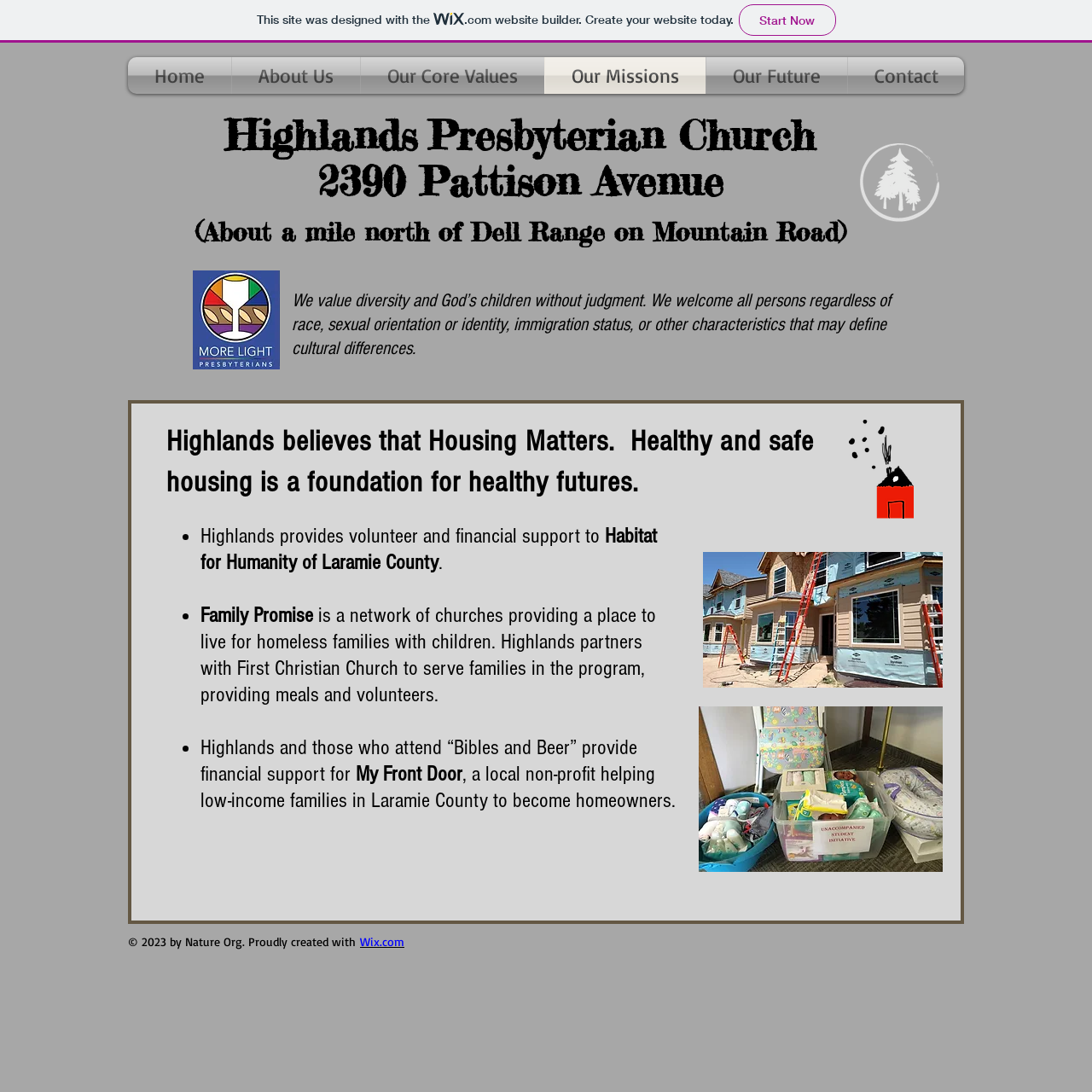Bounding box coordinates should be provided in the format (top-left x, top-left y, bottom-right x, bottom-right y) with all values between 0 and 1. Identify the bounding box for this UI element: Our Missions

[0.499, 0.052, 0.646, 0.086]